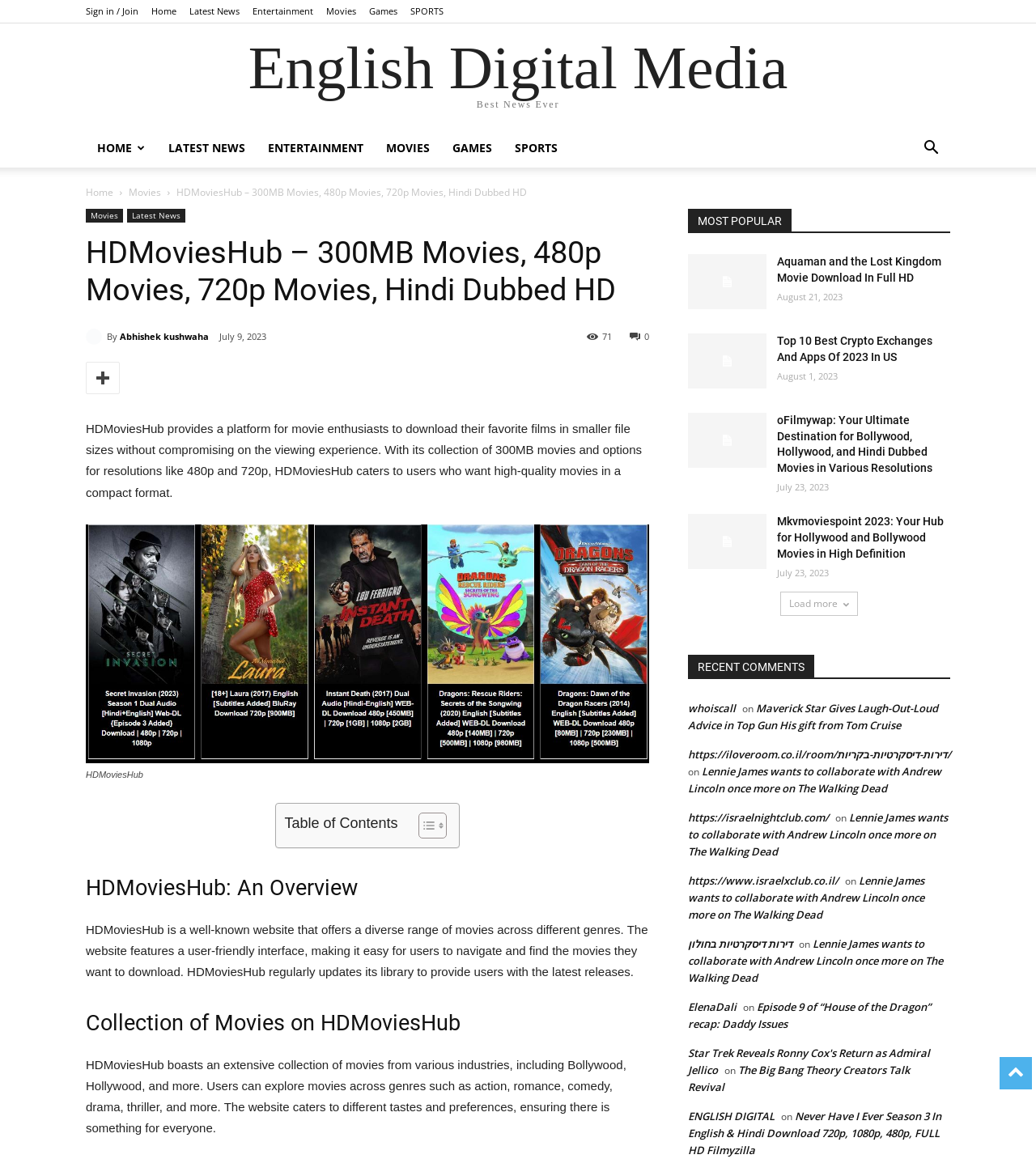How often is the movie library updated on HDMoviesHub?
Based on the screenshot, provide a one-word or short-phrase response.

Regularly